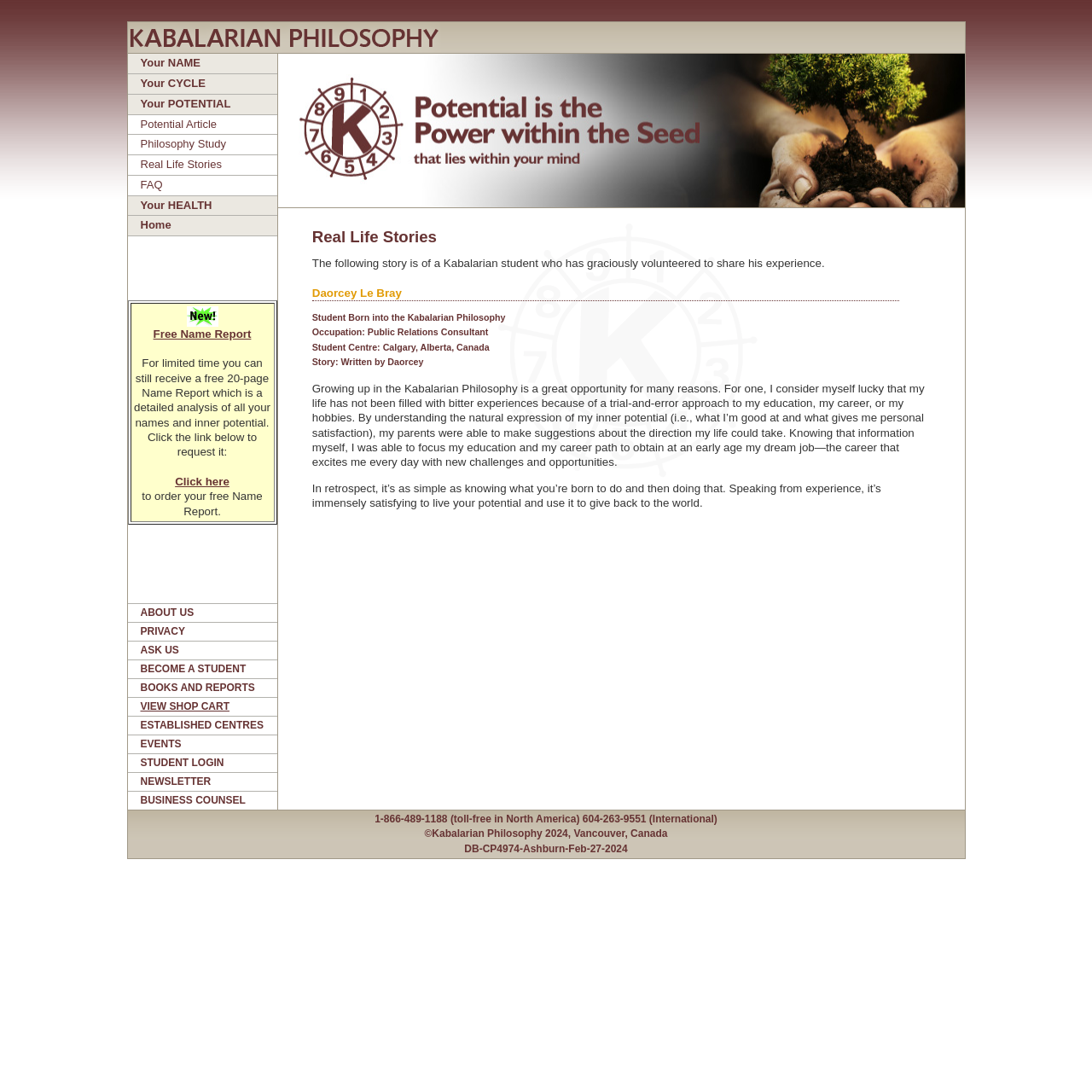Show the bounding box coordinates of the region that should be clicked to follow the instruction: "View Your HEALTH."

[0.129, 0.182, 0.194, 0.193]